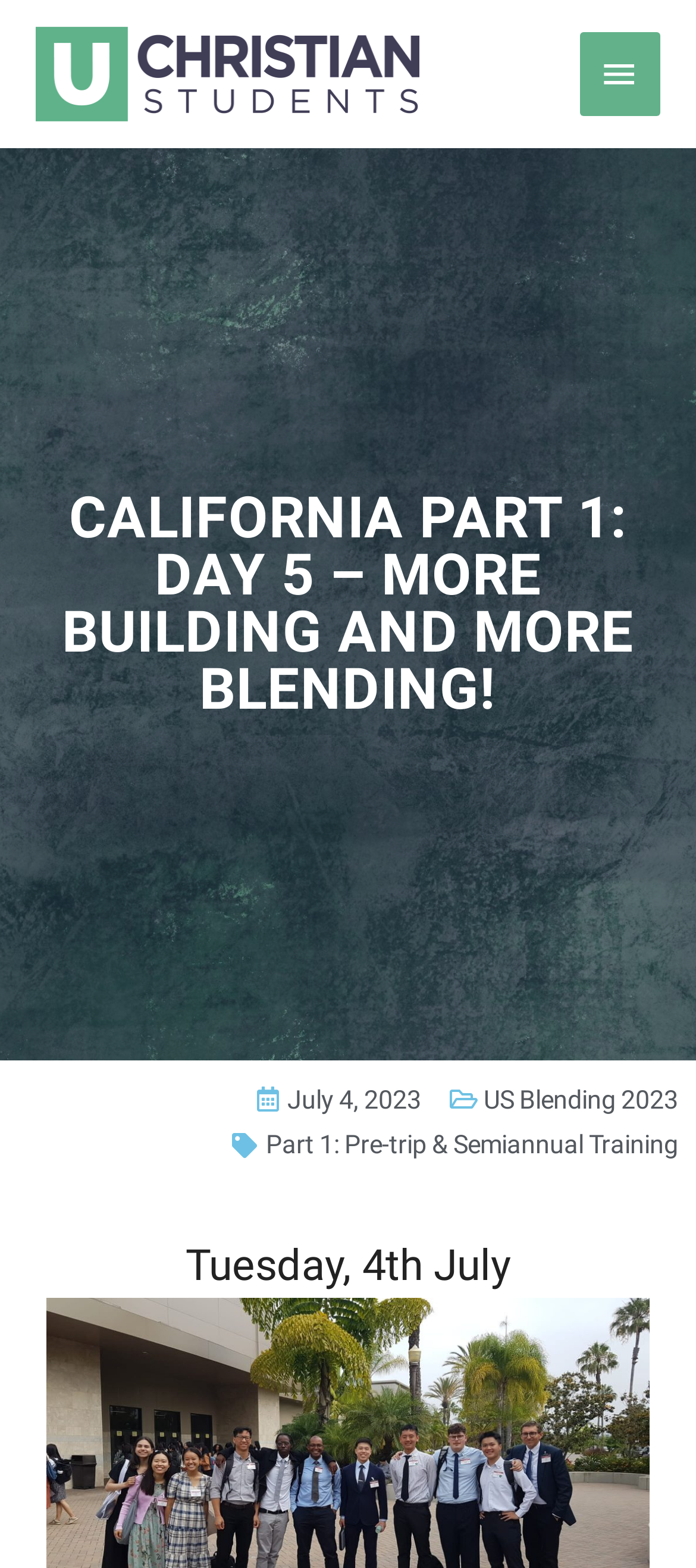Extract the bounding box for the UI element that matches this description: "alt="Christian Students at Uni"".

[0.051, 0.033, 0.603, 0.056]